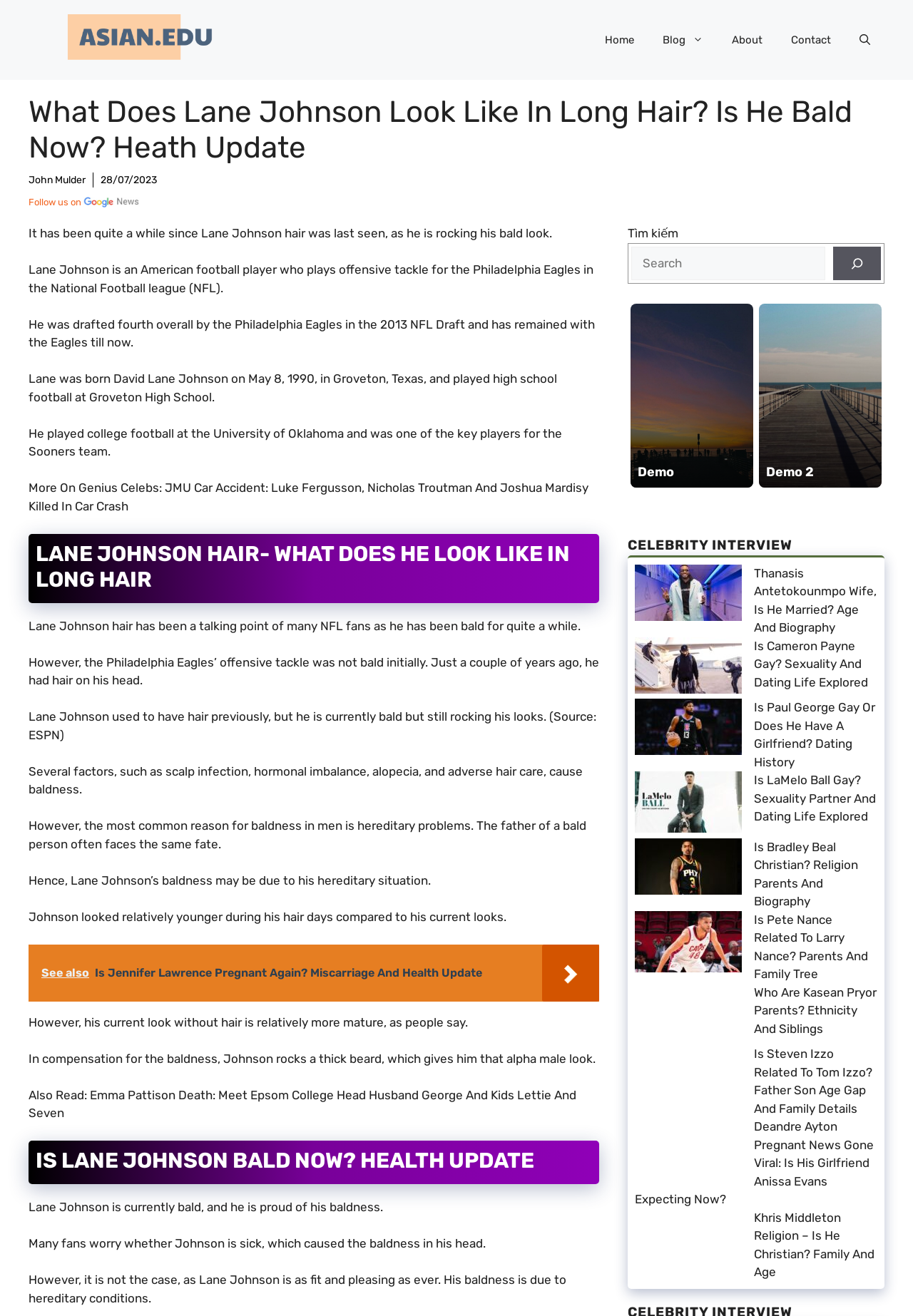Find the bounding box coordinates of the clickable area required to complete the following action: "Navigate to Home".

None